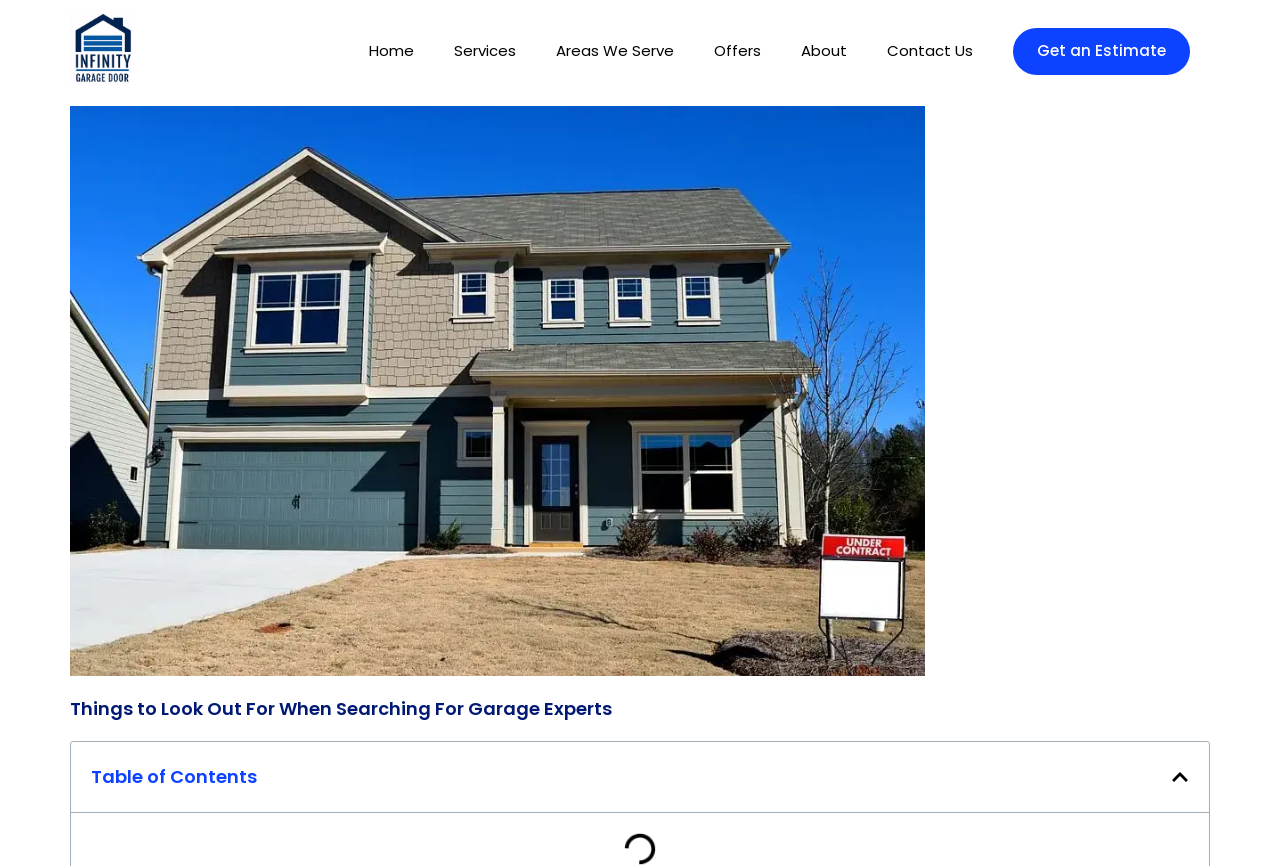Please identify the bounding box coordinates of the clickable region that I should interact with to perform the following instruction: "Get an Estimate". The coordinates should be expressed as four float numbers between 0 and 1, i.e., [left, top, right, bottom].

[0.792, 0.032, 0.93, 0.086]